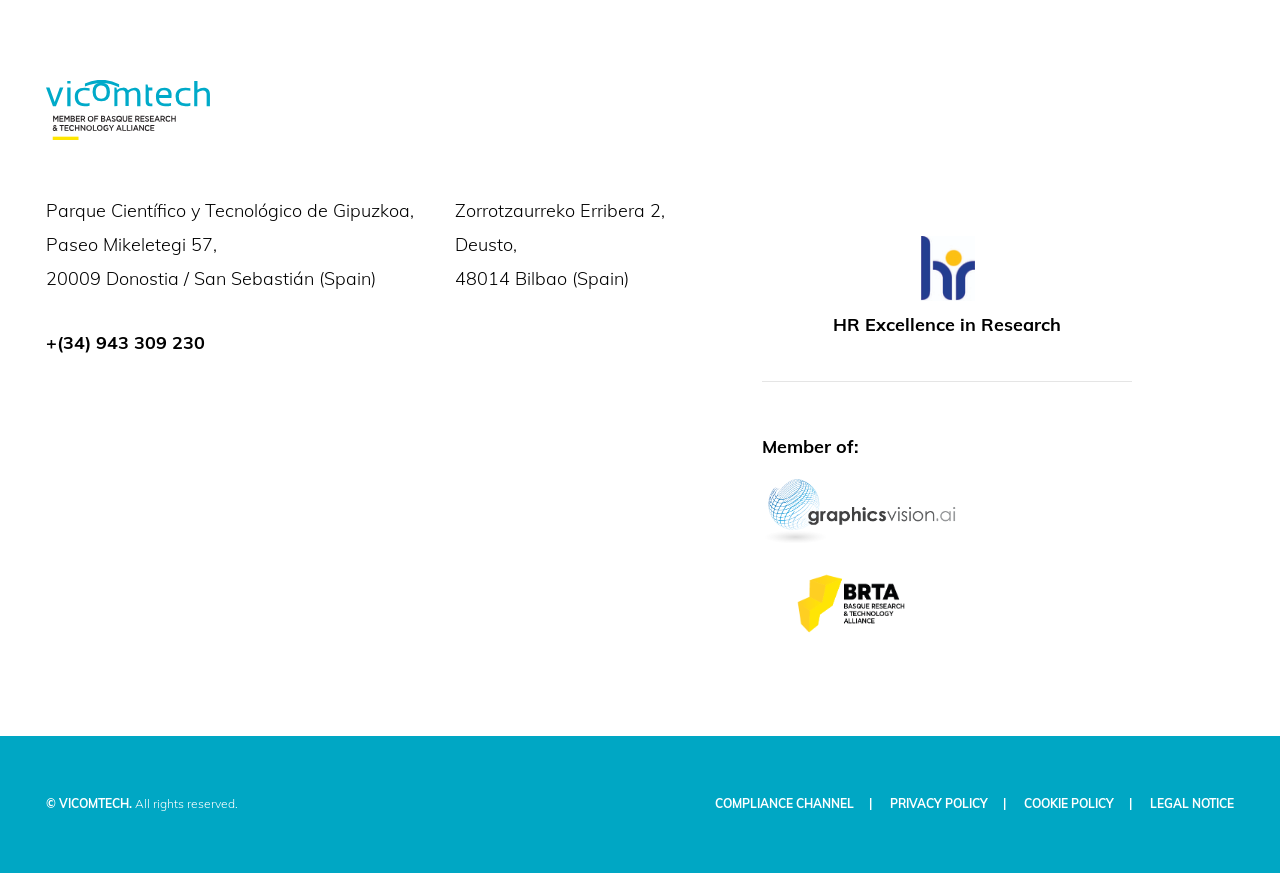What is the copyright notice at the bottom of the webpage?
Provide a concise answer using a single word or phrase based on the image.

© VICOMTECH. All rights reserved.